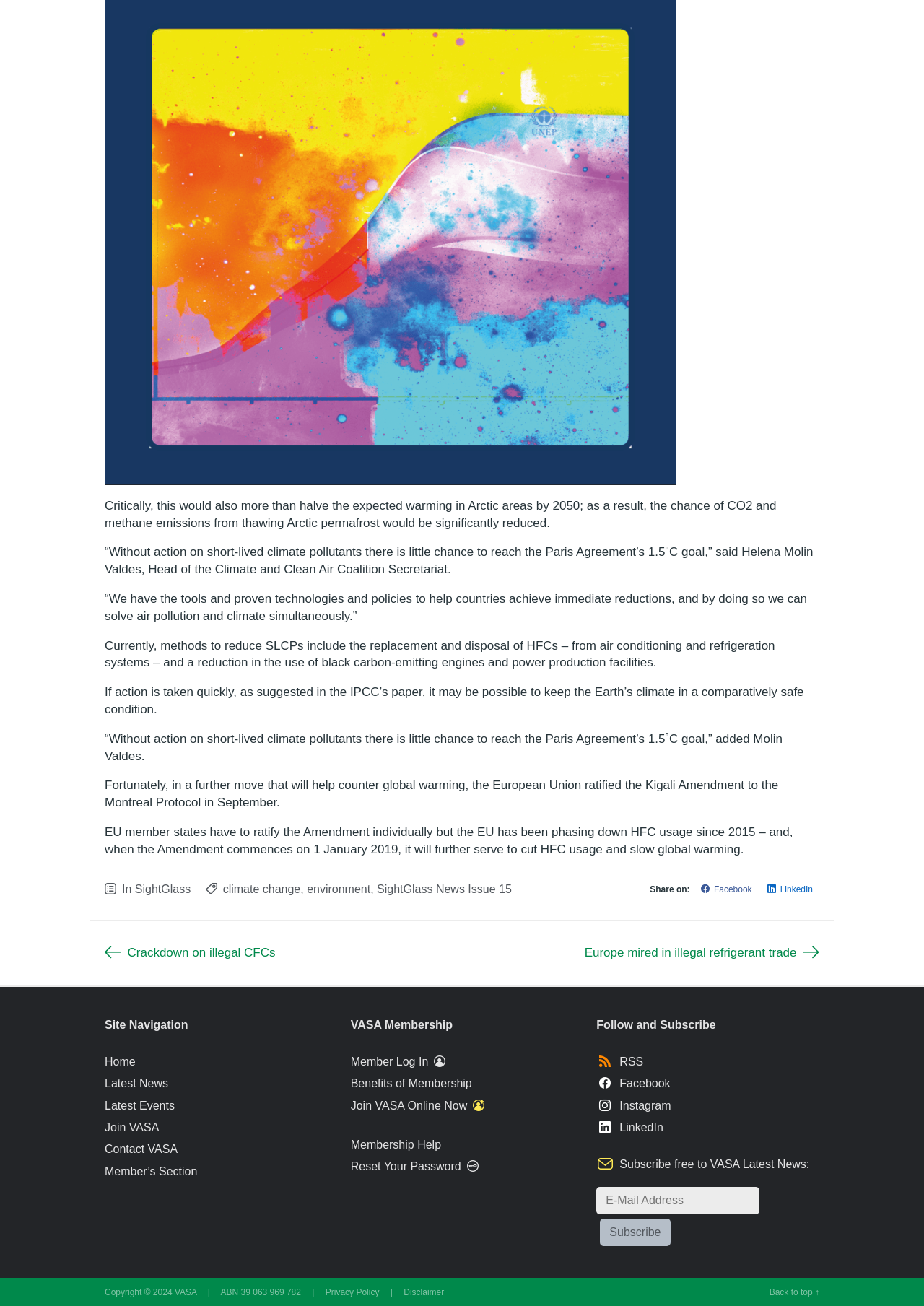Identify the bounding box for the given UI element using the description provided. Coordinates should be in the format (top-left x, top-left y, bottom-right x, bottom-right y) and must be between 0 and 1. Here is the description: Crackdown on illegal CFCs

[0.113, 0.724, 0.298, 0.735]